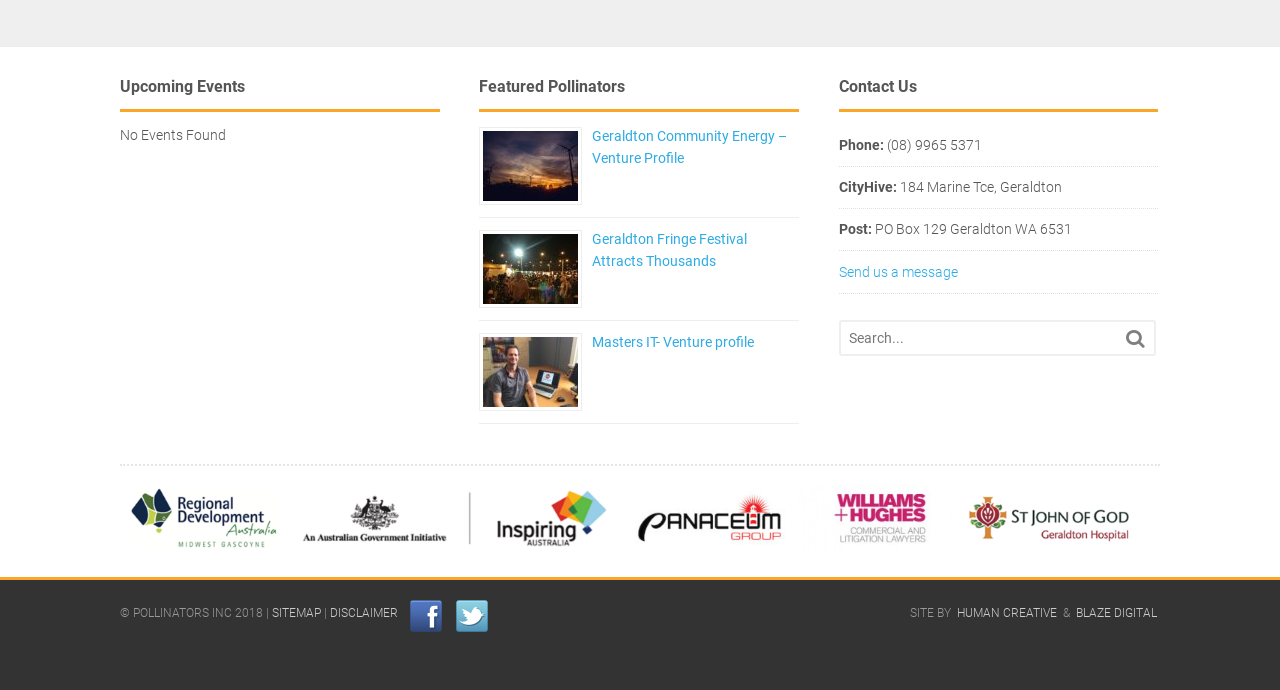Determine the bounding box coordinates for the area that should be clicked to carry out the following instruction: "Contact us through phone".

[0.69, 0.198, 0.767, 0.221]